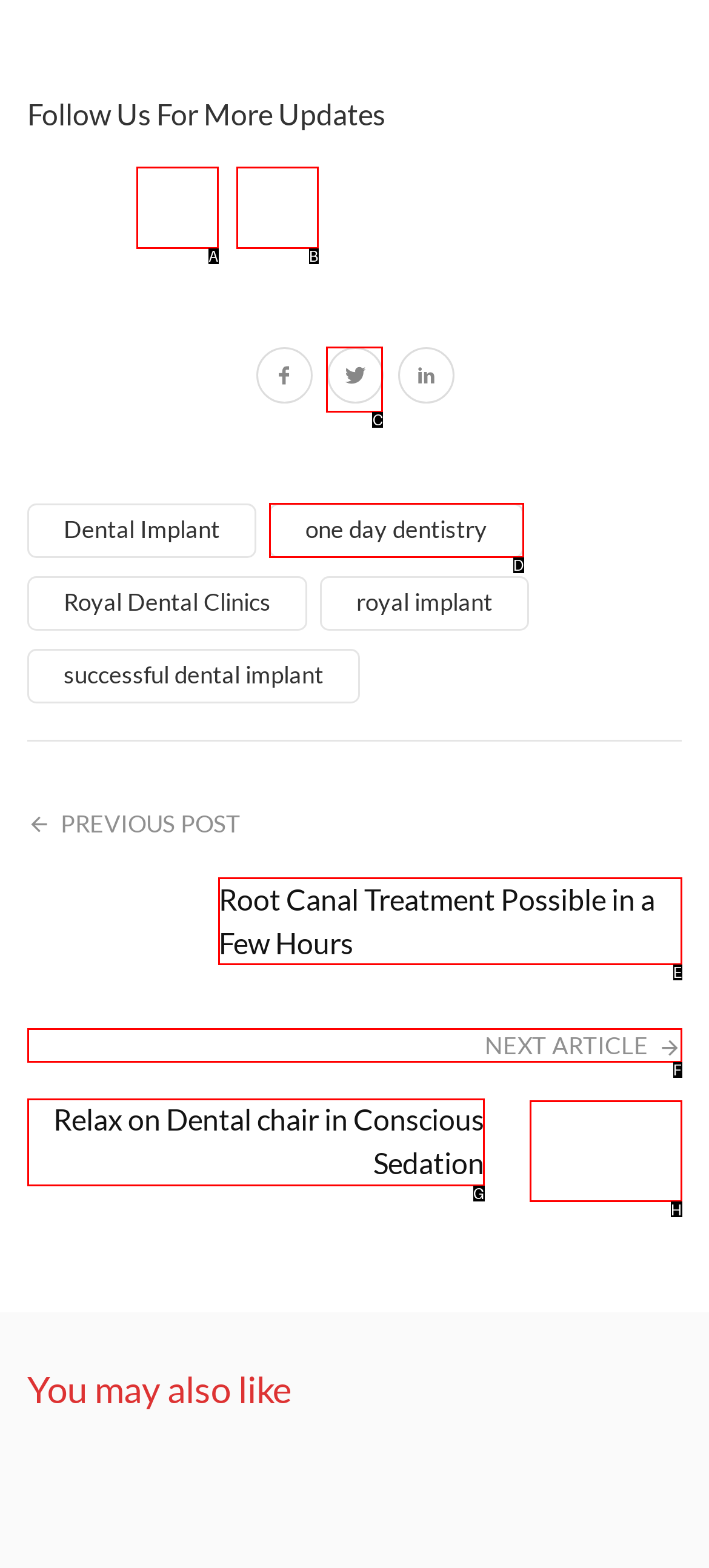Find the option that matches this description: title="Share on Twitter"
Provide the matching option's letter directly.

C